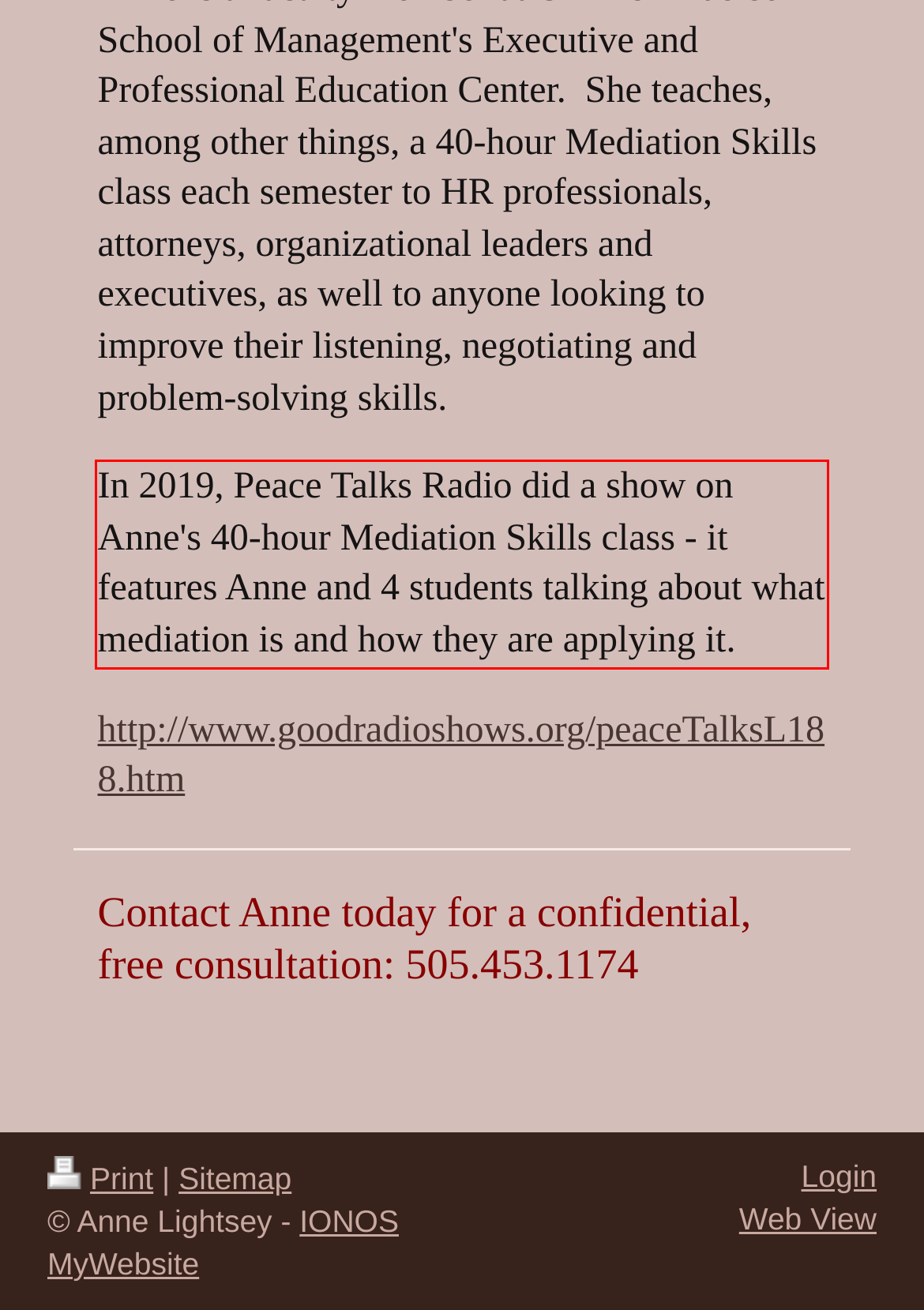Within the provided webpage screenshot, find the red rectangle bounding box and perform OCR to obtain the text content.

In 2019, Peace Talks Radio did a show on Anne's 40-hour Mediation Skills class - it features Anne and 4 students talking about what mediation is and how they are applying it.